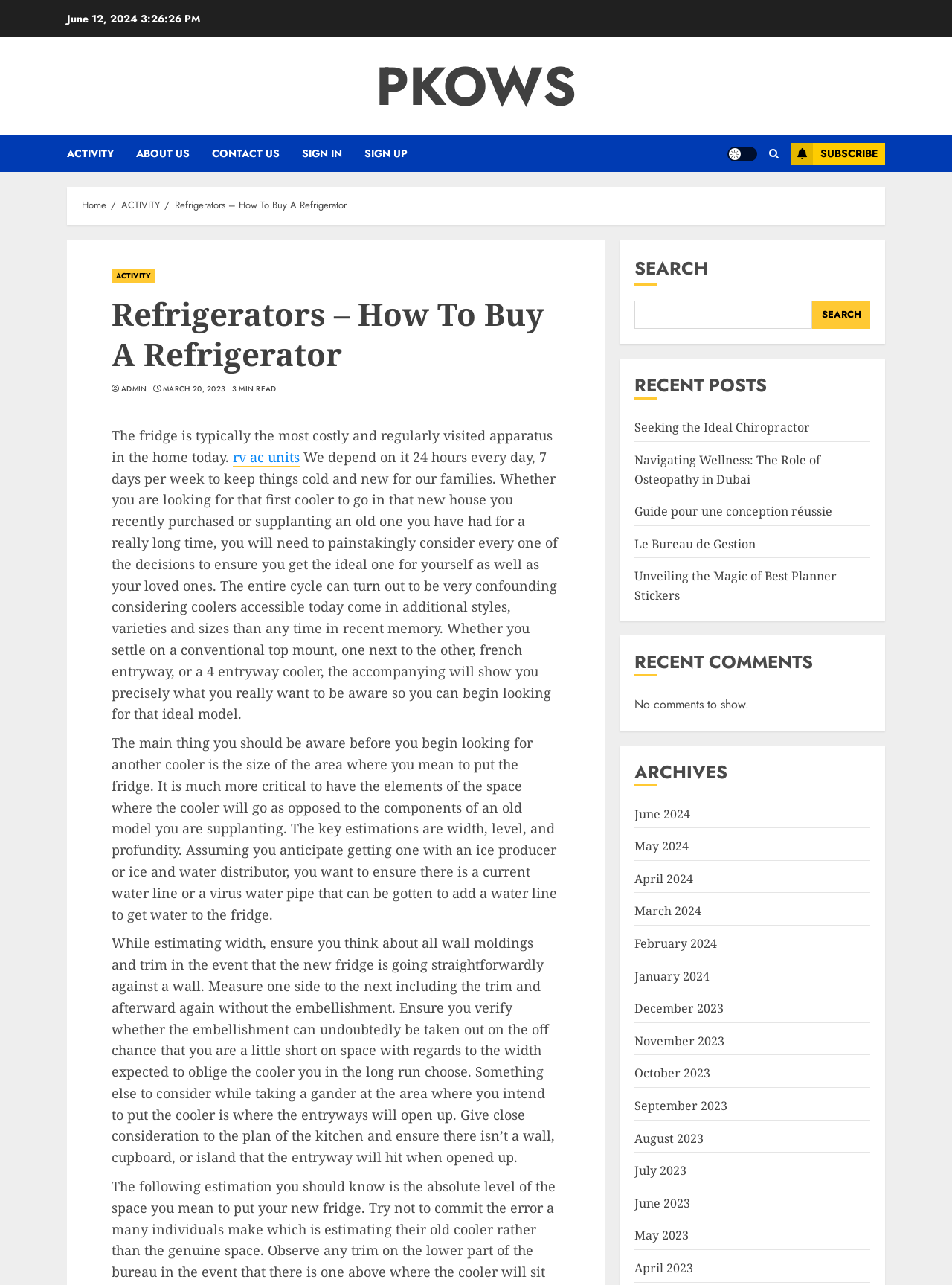How many recent comments are shown on the page? Please answer the question using a single word or phrase based on the image.

No comments